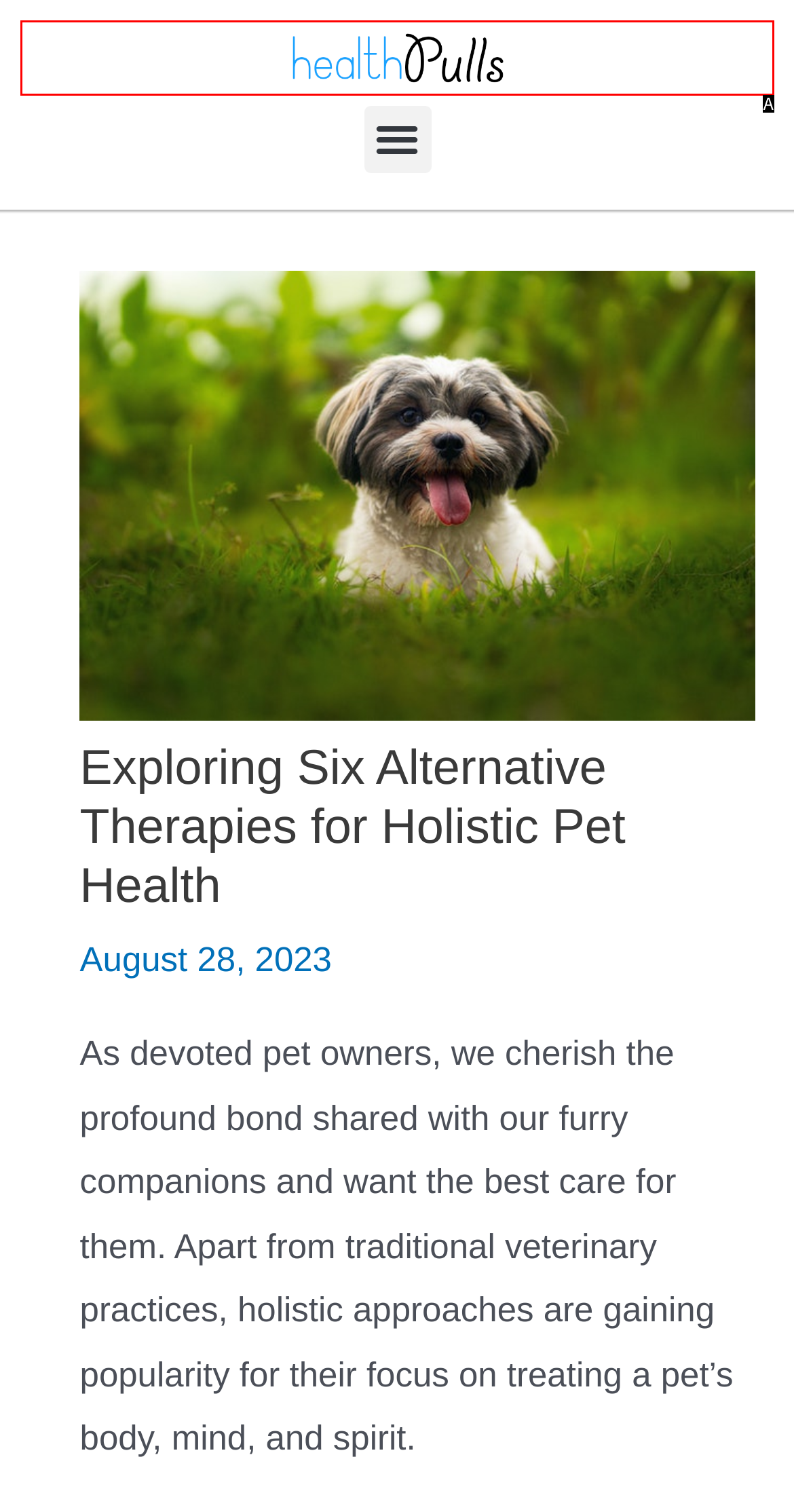Based on the description: alt="healthpulls logo", select the HTML element that fits best. Provide the letter of the matching option.

A